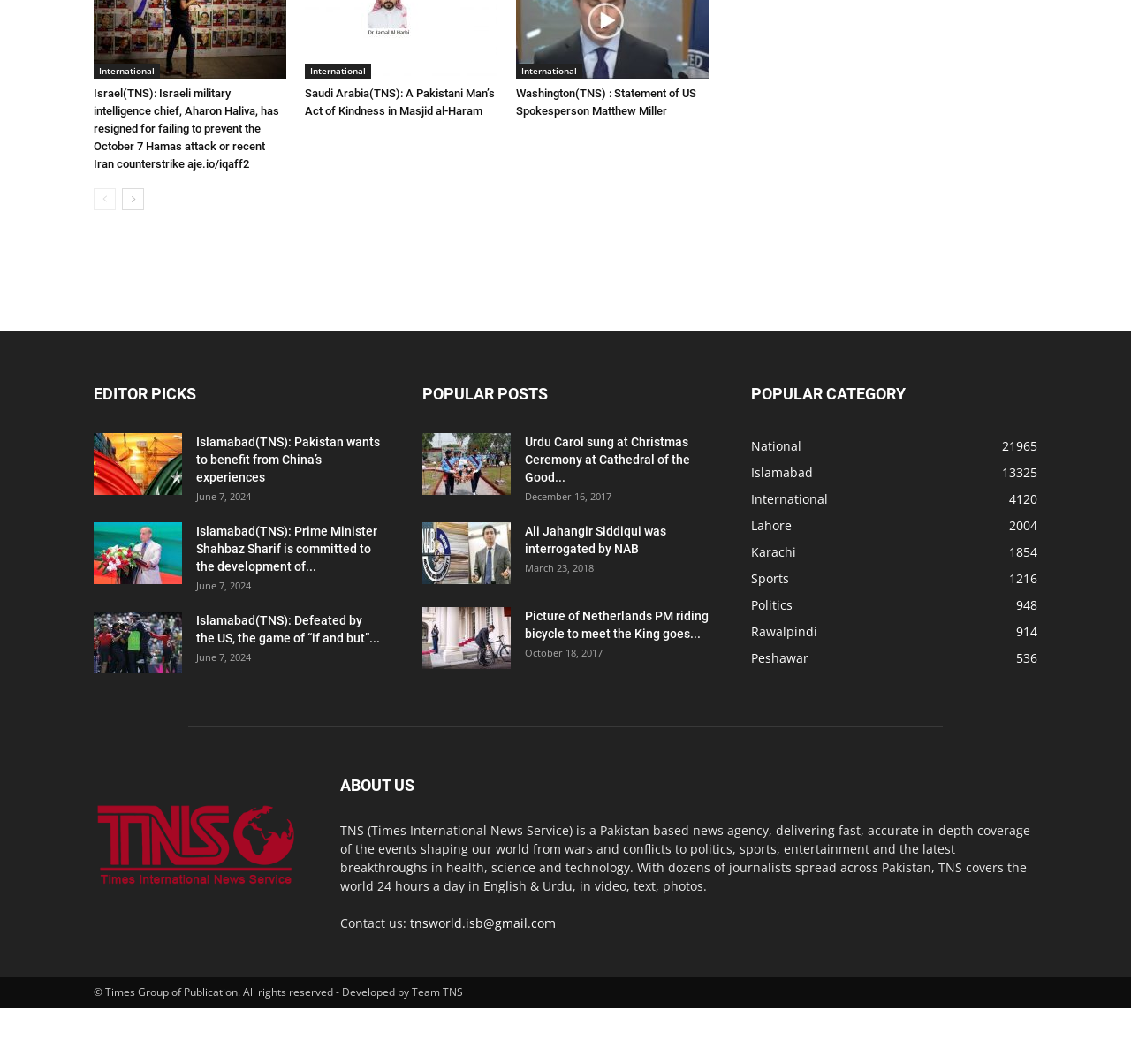Provide the bounding box coordinates, formatted as (top-left x, top-left y, bottom-right x, bottom-right y), with all values being floating point numbers between 0 and 1. Identify the bounding box of the UI element that matches the description: situs togel

[0.358, 0.967, 0.407, 0.98]